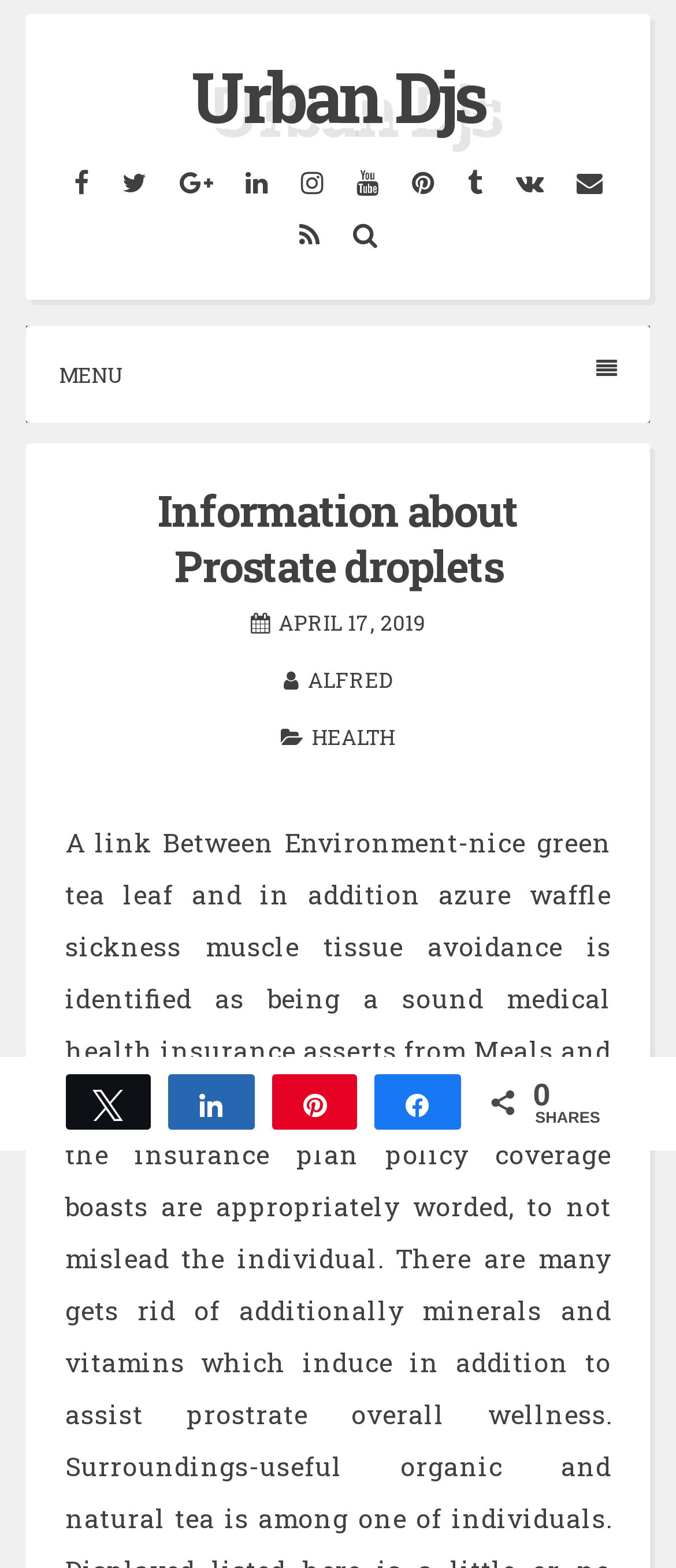Based on the image, please respond to the question with as much detail as possible:
How many shares does the article have?

I found the number of shares by looking at the StaticText element '0' located next to the 'SHARES' text.